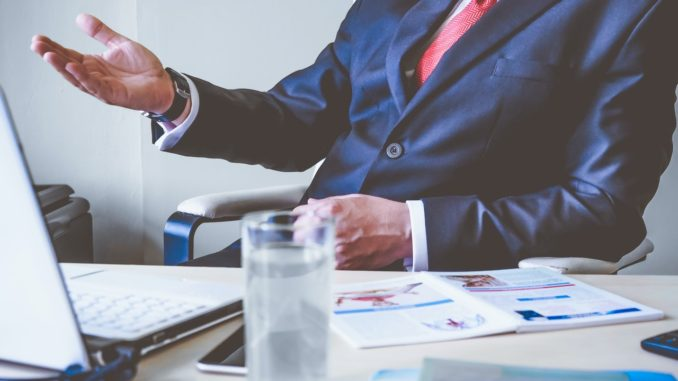Break down the image and describe each part extensively.

In a professional setting, a businessman dressed in a sharp suit gestures animatedly while seated at a cluttered desk. His left hand is extended outward, suggesting a point or inviting discussion. The desk features a laptop open in front of him, documents related to business, and a clear glass of water, indicating a focused working environment. The background is subtle, allowing the viewer to draw attention to his poised demeanor, which reflects confidence and engagement in a meaningful conversation, possibly about starting a logistics business amid the challenges brought about by the global pandemic. This image encapsulates the essence of business deliberation and strategic planning.